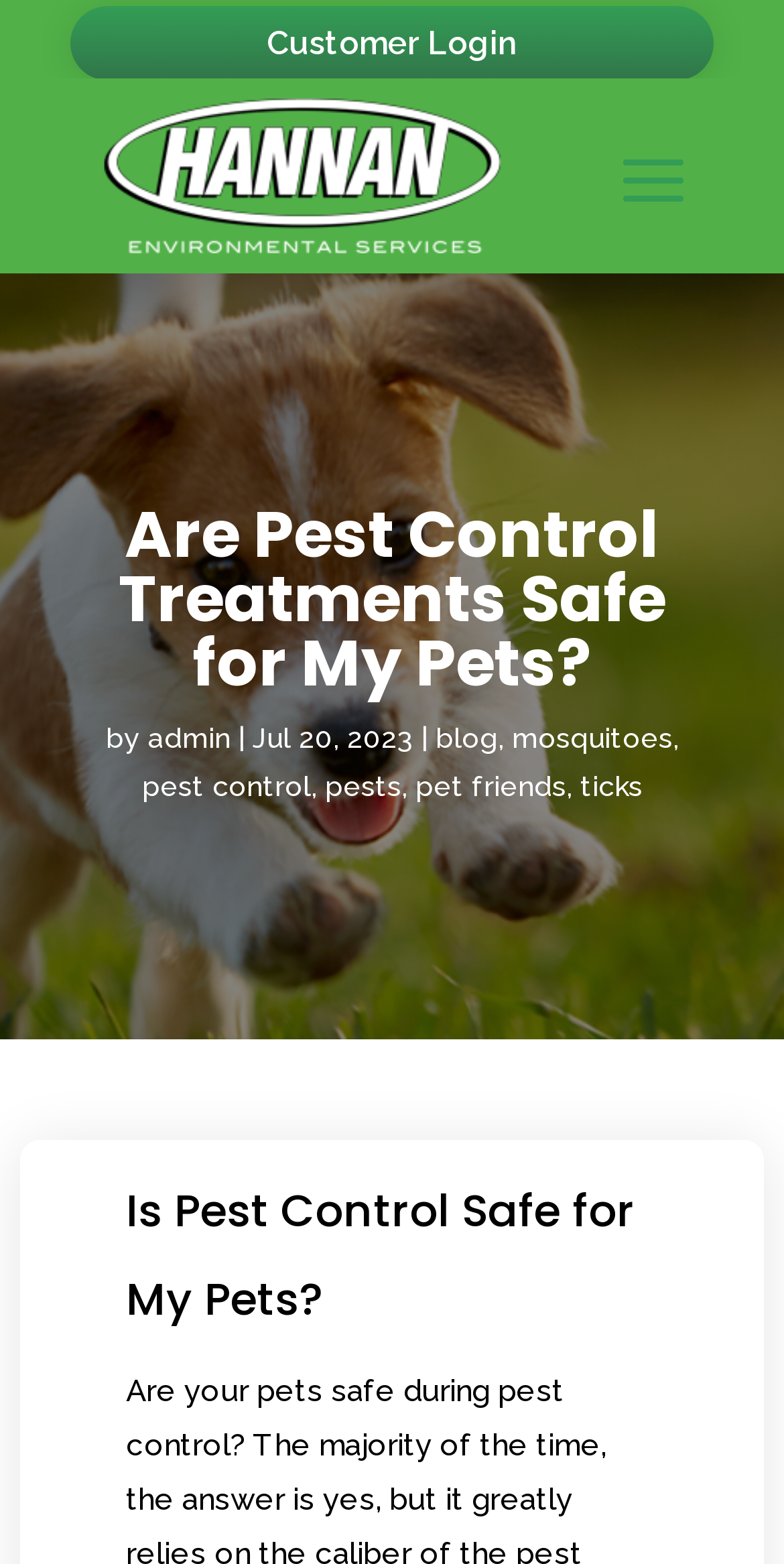What is the name of the company?
Kindly offer a detailed explanation using the data available in the image.

I found the company name by looking at the link element with the text 'Hannan Environmental Services' which is also accompanied by an image with the same name, indicating it's the company logo.